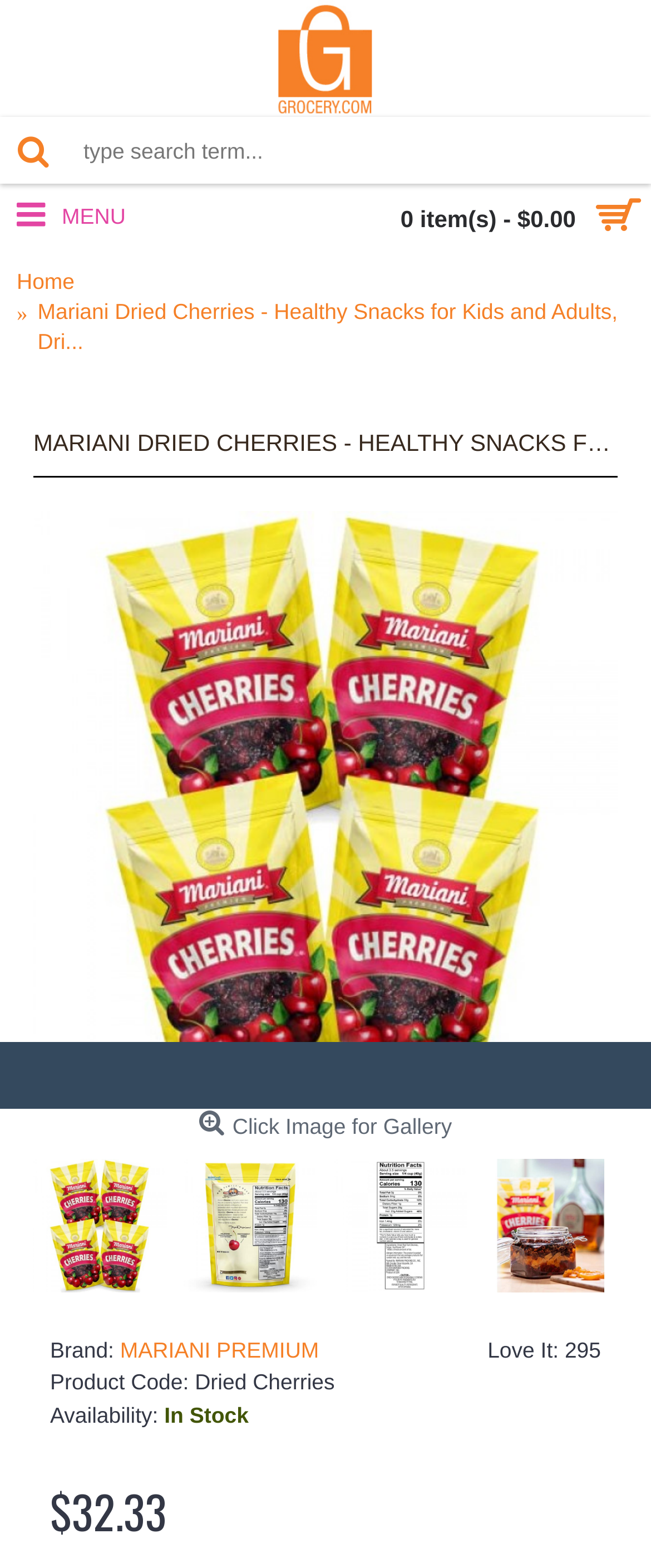Use the details in the image to answer the question thoroughly: 
What is the price of the product?

I found the price of the product by looking at the text '$32.33' on the webpage, which is located below the product description.